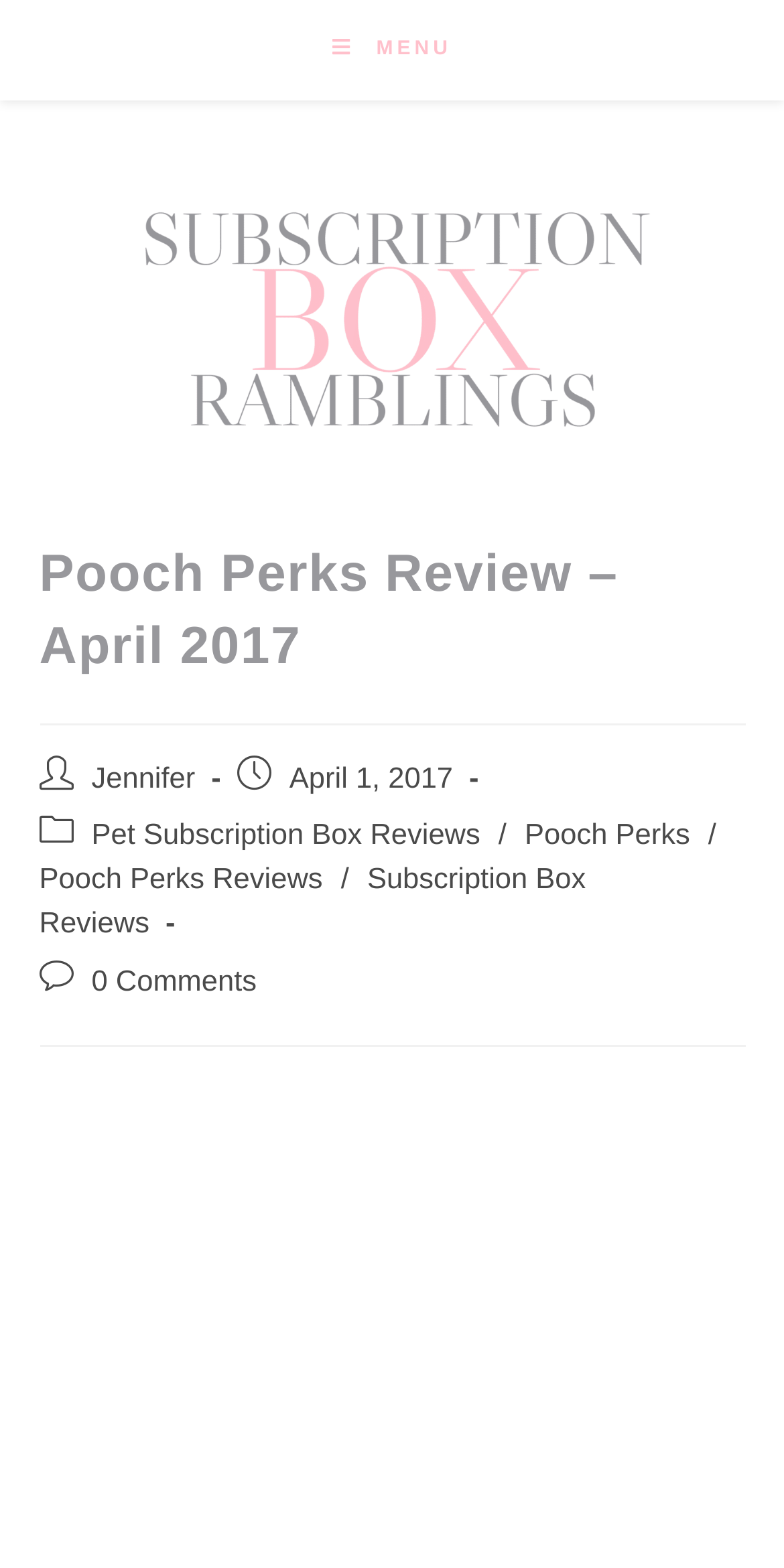Identify the bounding box coordinates of the clickable region required to complete the instruction: "Check the '0 Comments' section". The coordinates should be given as four float numbers within the range of 0 and 1, i.e., [left, top, right, bottom].

[0.117, 0.616, 0.327, 0.636]